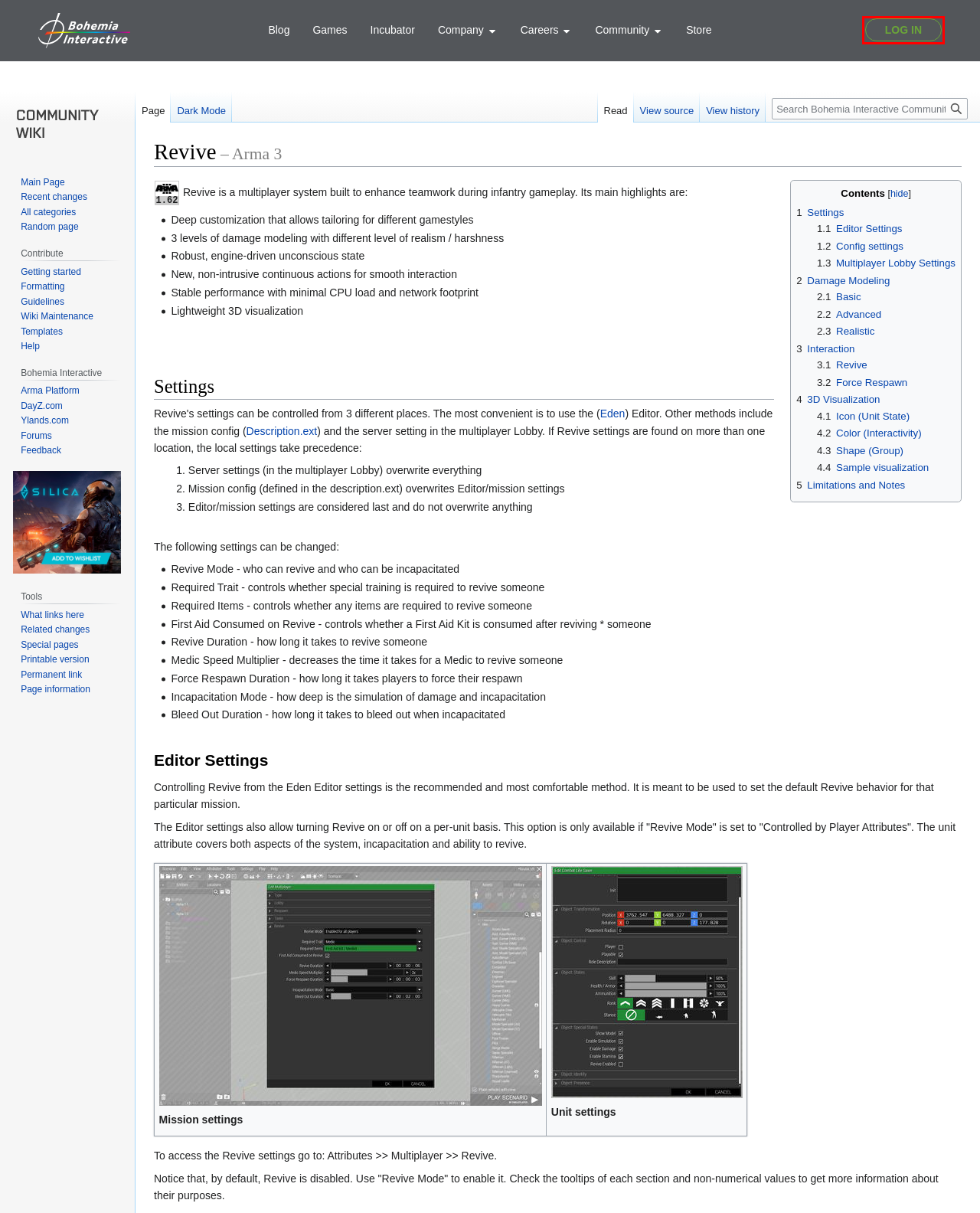With the provided screenshot showing a webpage and a red bounding box, determine which webpage description best fits the new page that appears after clicking the element inside the red box. Here are the options:
A. Default Dashboard
B. Ylands | Adventure Game | Official Website
C. Information for "Arma 3: Revive/wiki" - Bohemia Interactive Community
D. Bohemia Account
E. Login required - Bohemia Interactive Community
F. Bohemia Interactive
G. Home - Bohemia Interactive Forums
H. DayZ

D